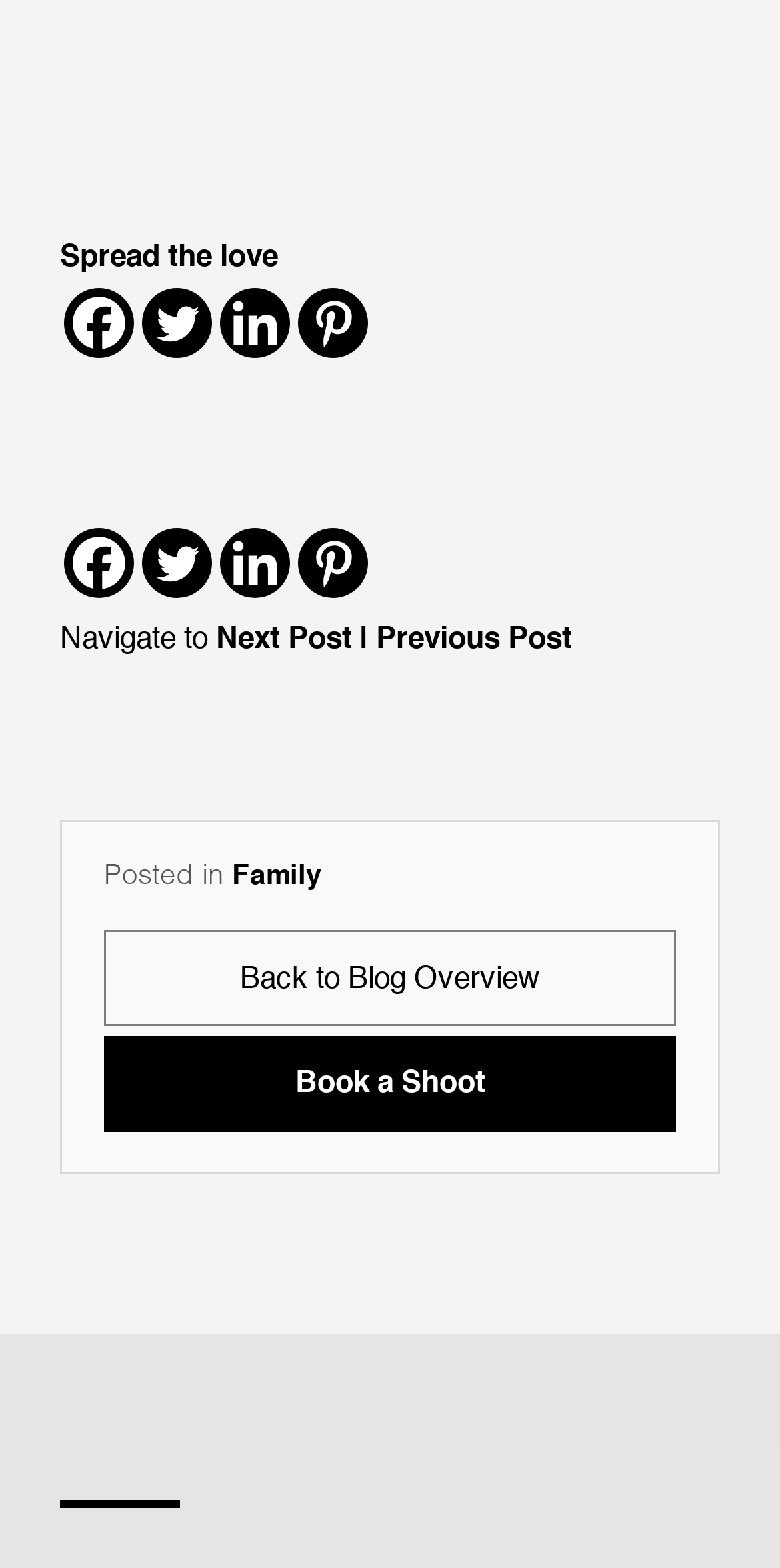Locate the UI element that matches the description Next Post in the webpage screenshot. Return the bounding box coordinates in the format (top-left x, top-left y, bottom-right x, bottom-right y), with values ranging from 0 to 1.

[0.277, 0.398, 0.451, 0.418]